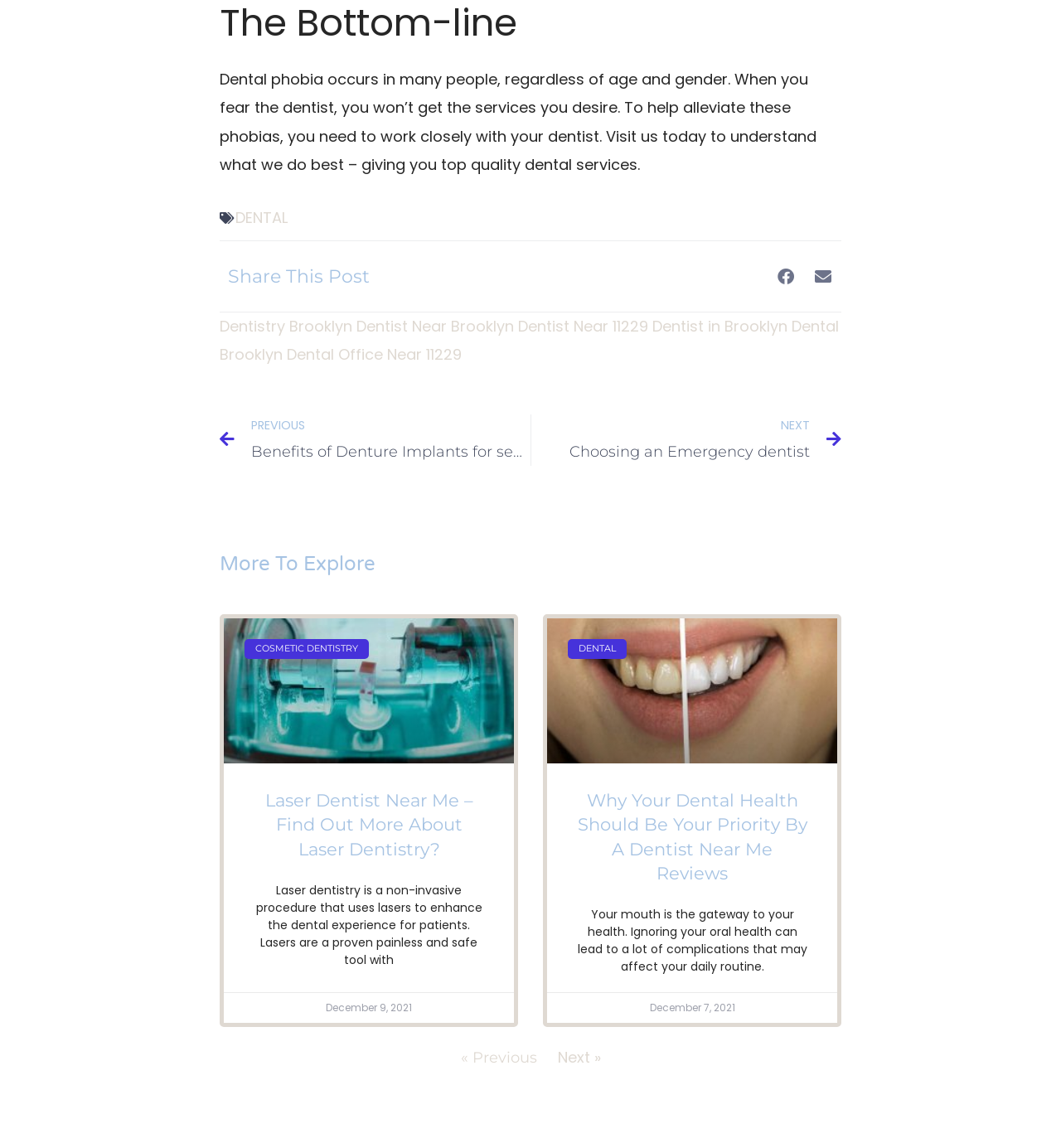Please use the details from the image to answer the following question comprehensively:
What is the main topic of this webpage?

The main topic of this webpage is dental phobia, which is evident from the static text at the top of the page that discusses the fear of dentists and the importance of working closely with dentists to alleviate these phobias.